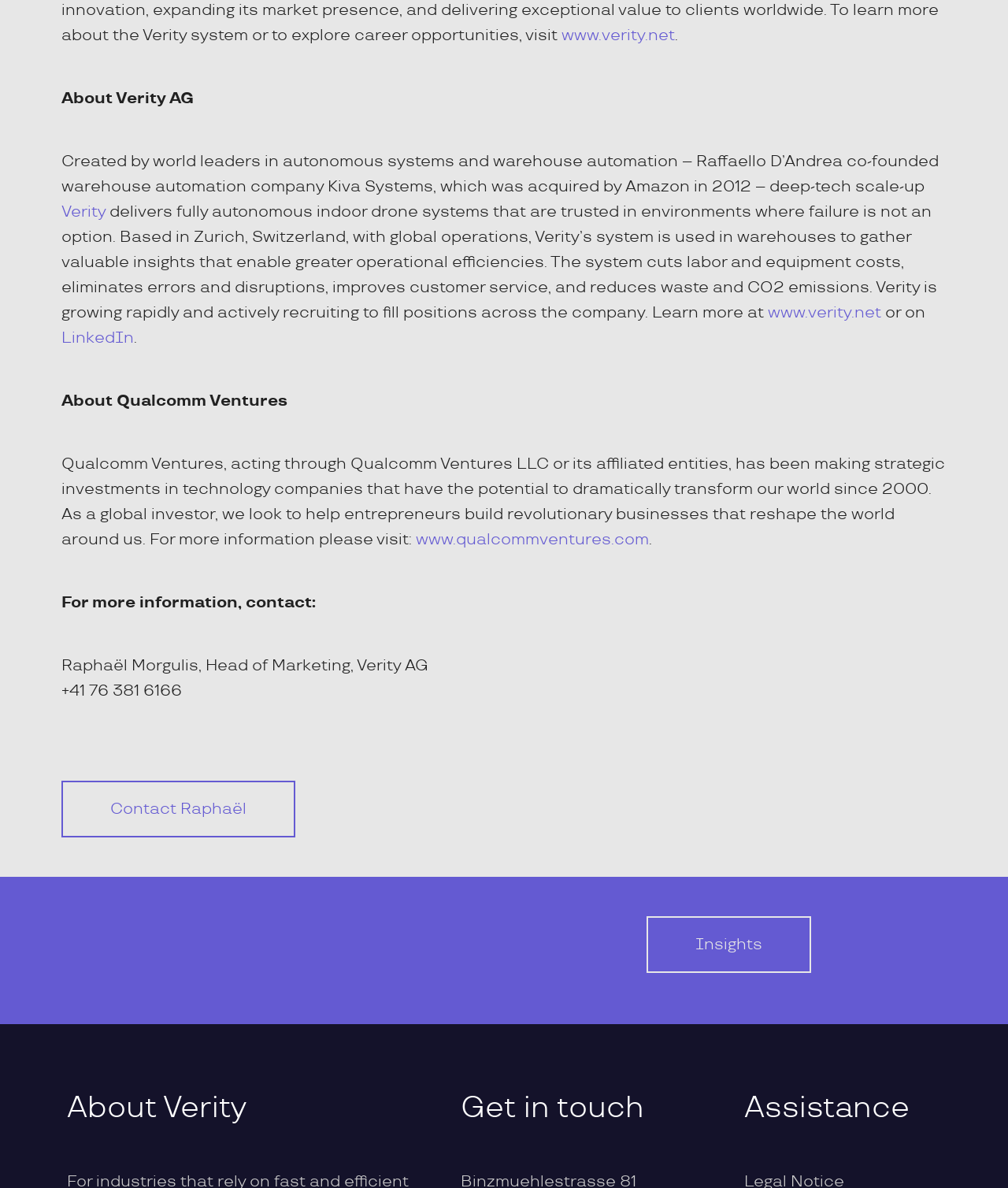What is the name of the investor that has been making strategic investments in technology companies?
Please provide a single word or phrase based on the screenshot.

Qualcomm Ventures